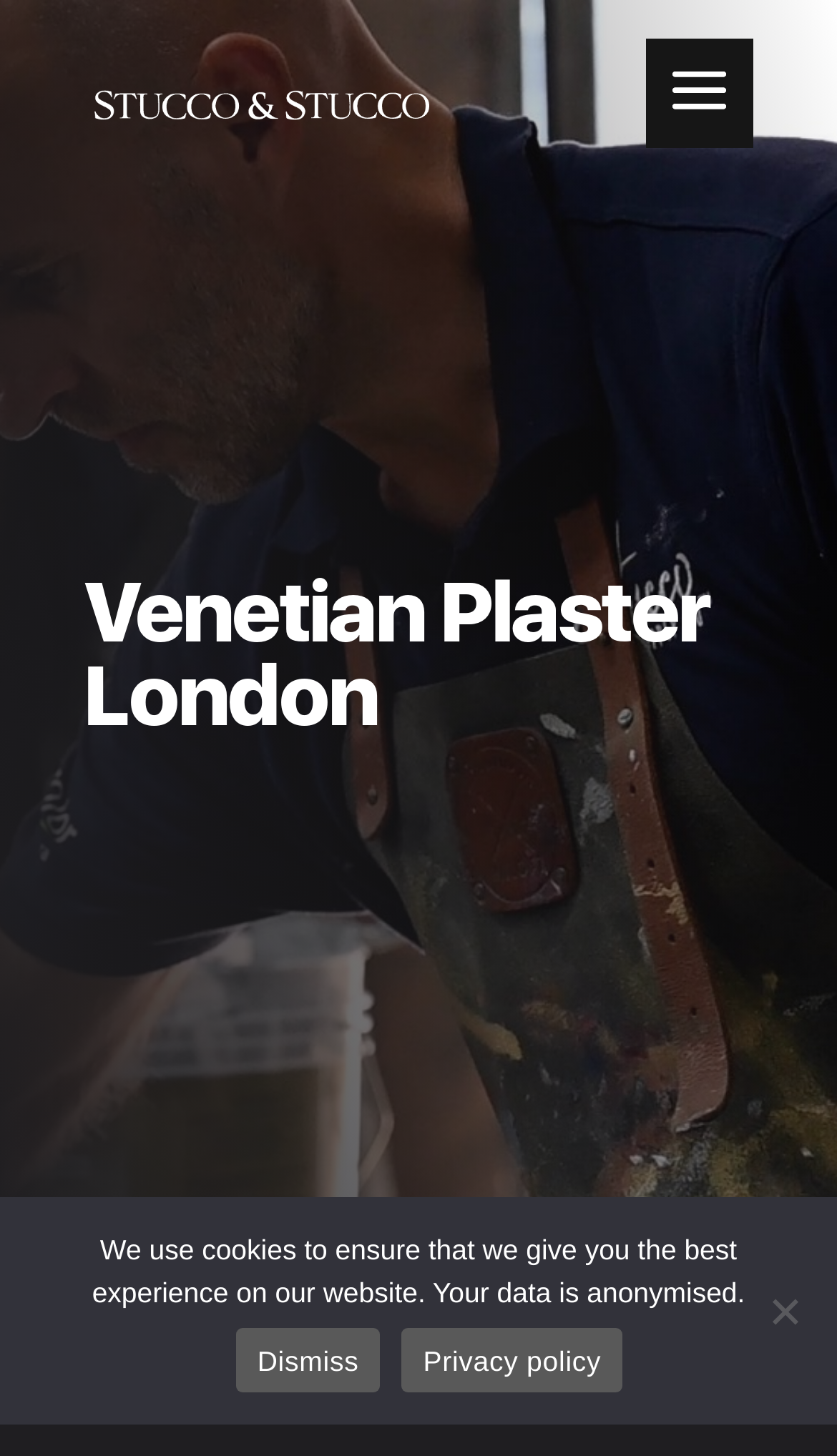What is the color of the background of the webpage?
Based on the screenshot, provide your answer in one word or phrase.

Unknown